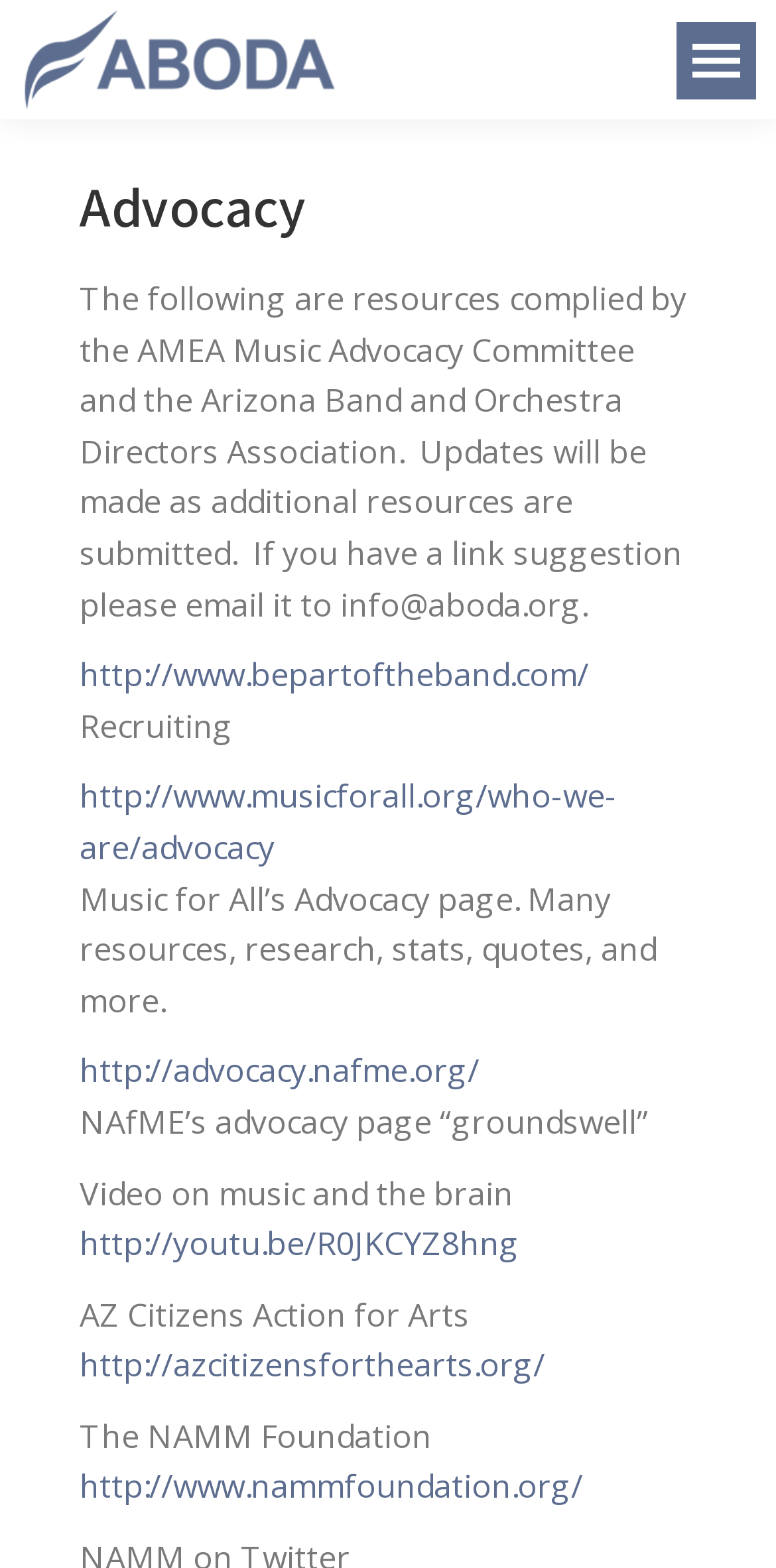Please identify the bounding box coordinates for the region that you need to click to follow this instruction: "Watch the video on music and the brain".

[0.103, 0.779, 0.669, 0.807]